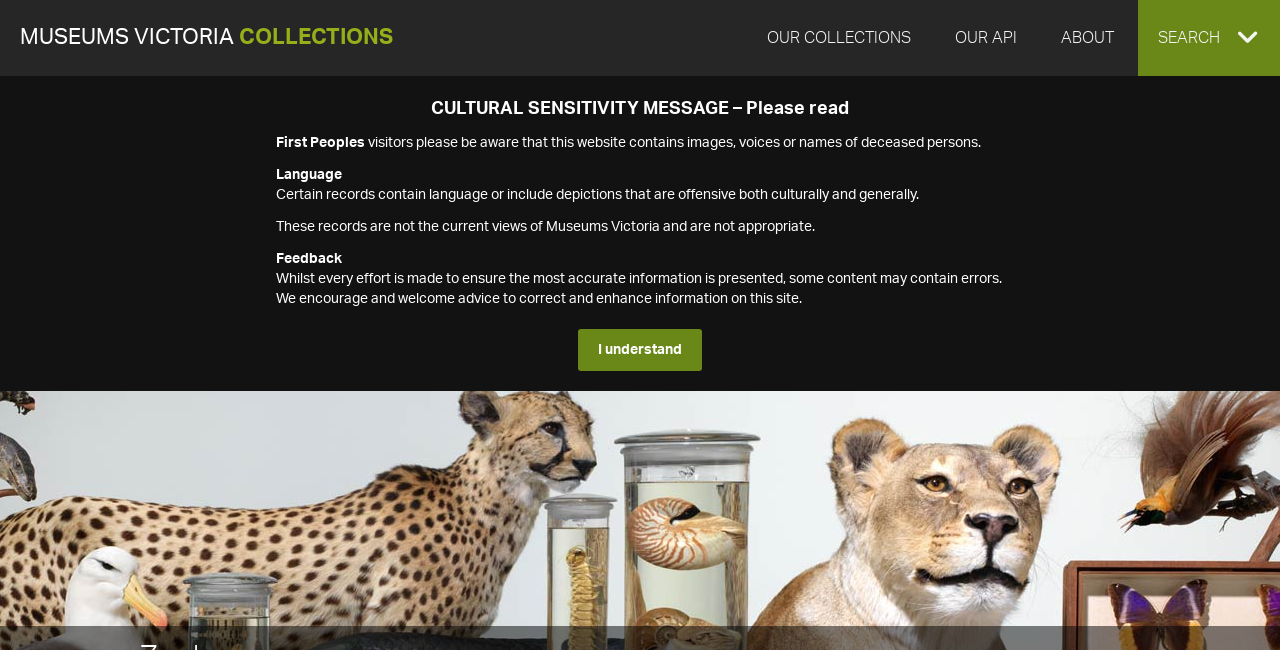What is the purpose of the search box?
Please provide a single word or phrase answer based on the image.

Search